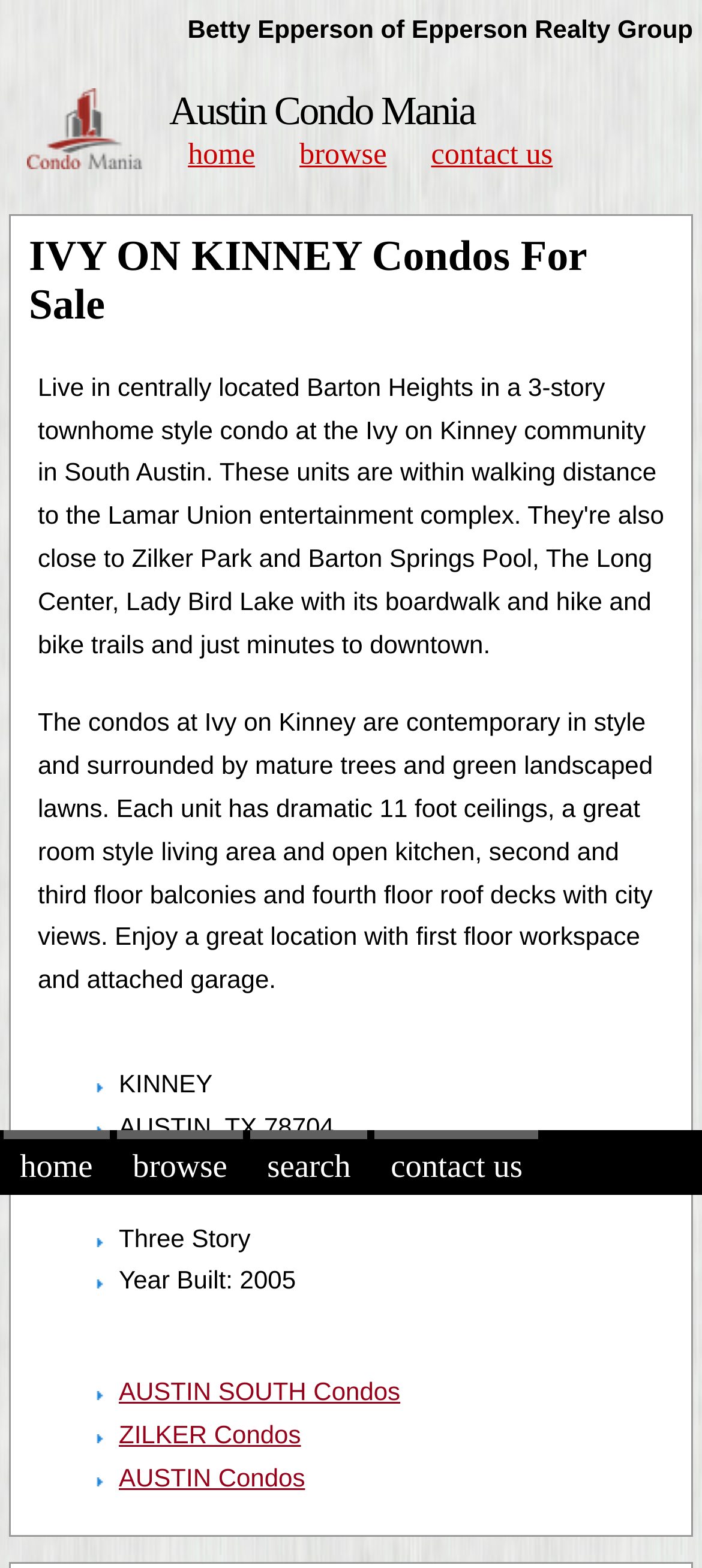Please identify the bounding box coordinates of the element I need to click to follow this instruction: "Click on 'home'".

[0.246, 0.081, 0.385, 0.115]